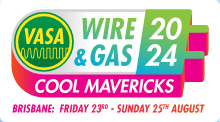Give a concise answer using one word or a phrase to the following question:
What is the duration of the event?

3 days